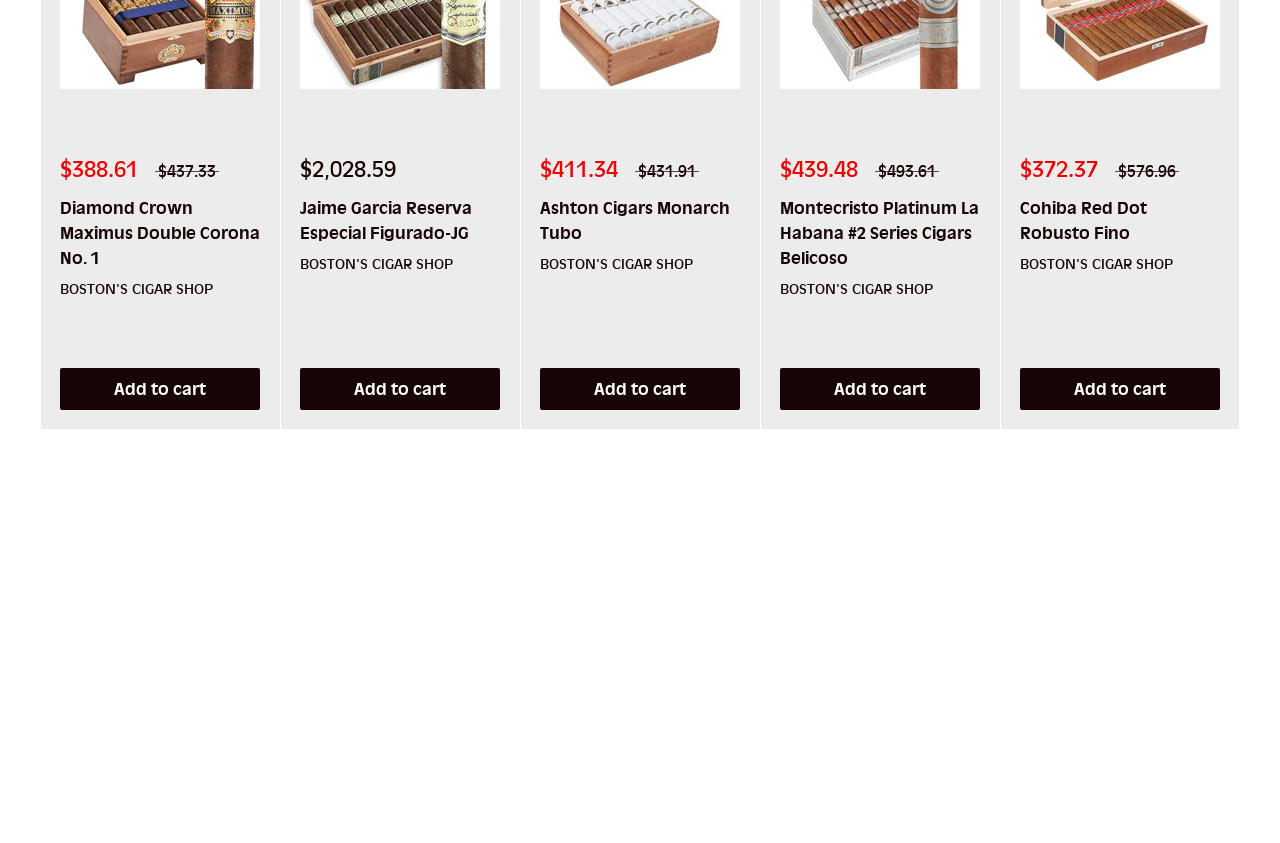Locate the bounding box coordinates of the clickable area needed to fulfill the instruction: "View the 'Glitch with simulation matches' post".

None